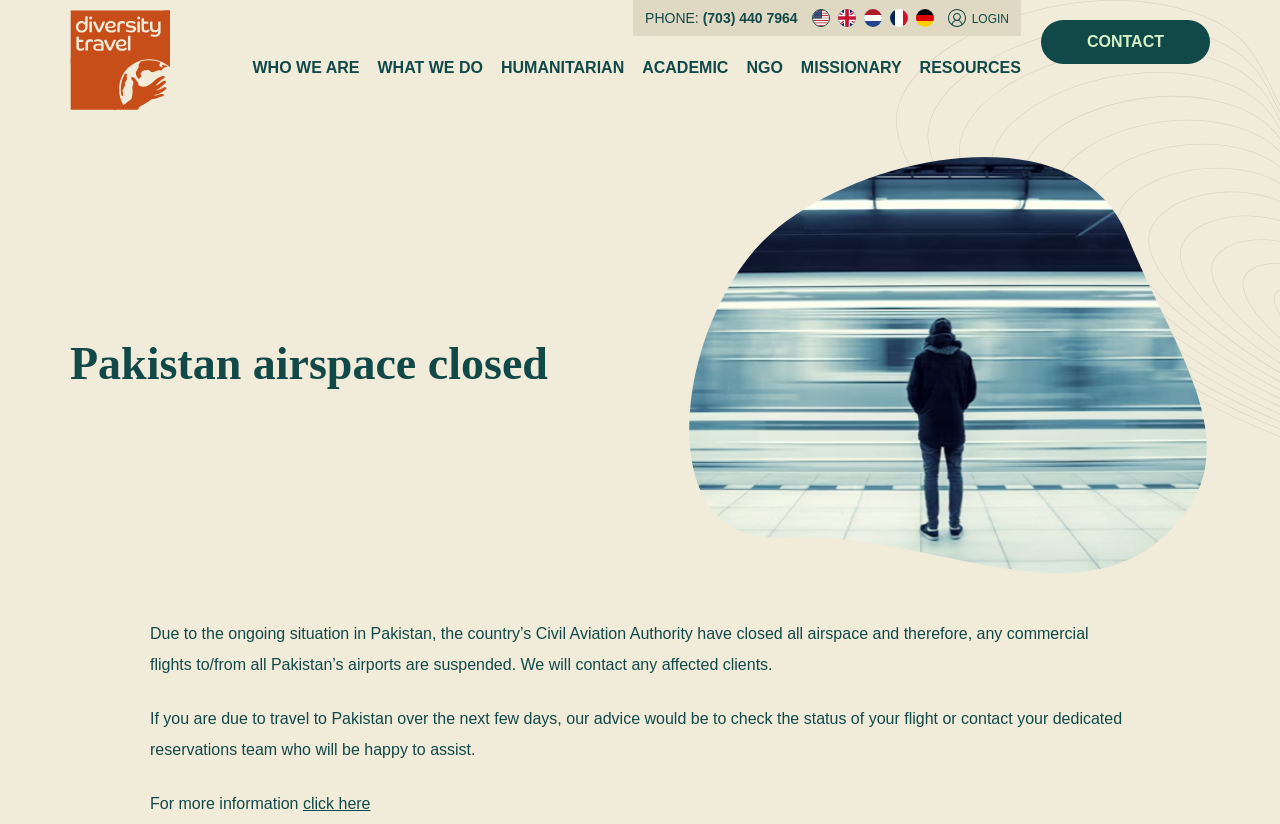Could you specify the bounding box coordinates for the clickable section to complete the following instruction: "Click the click here link"?

[0.237, 0.965, 0.289, 0.985]